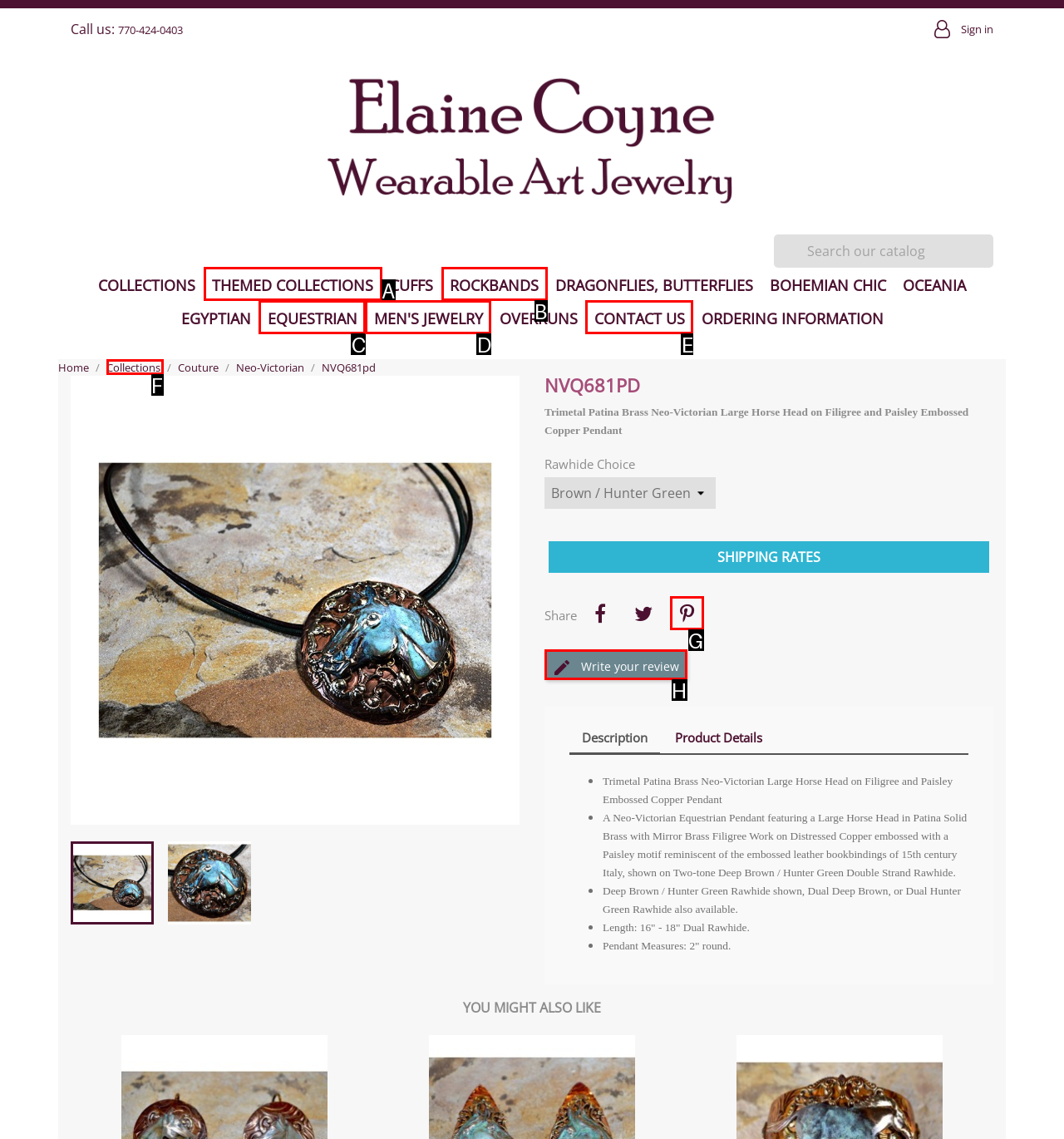Identify the option that corresponds to:   Rockbands
Respond with the corresponding letter from the choices provided.

B